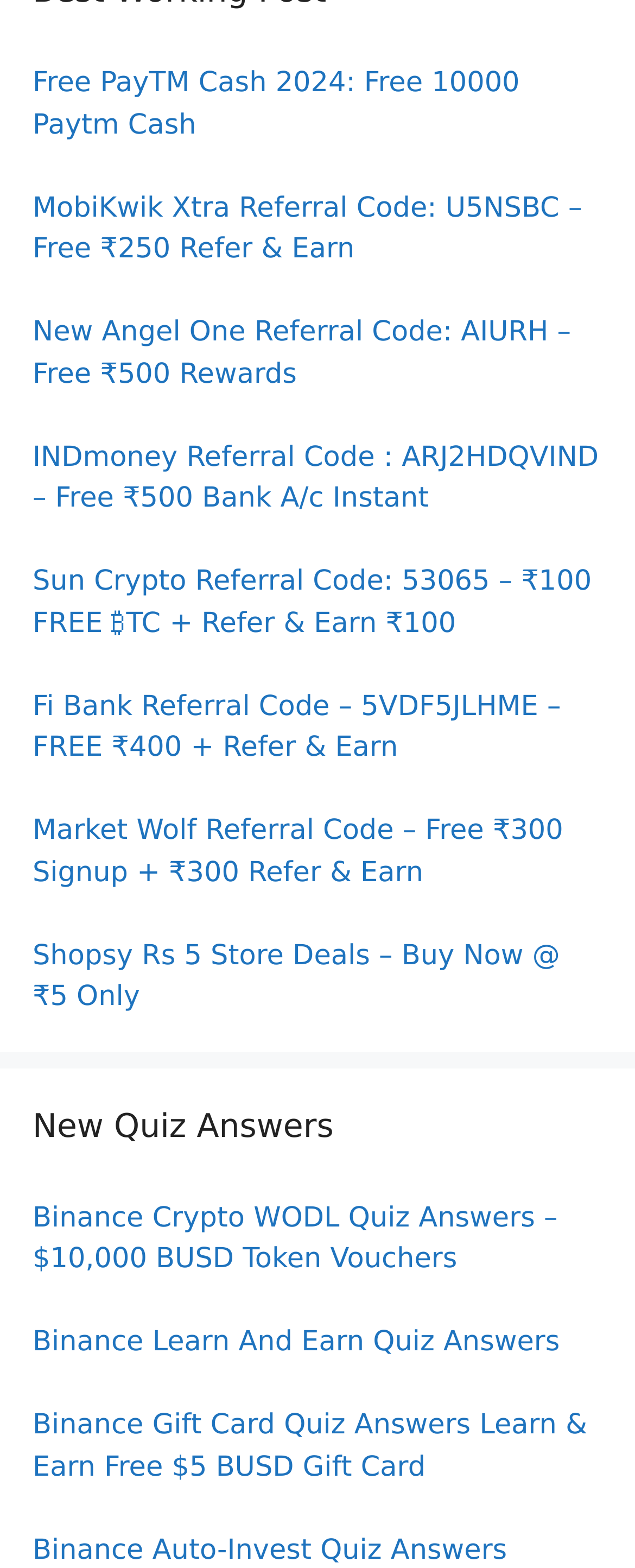Use a single word or phrase to answer the question: What is the topic of the first link?

Free PayTM Cash